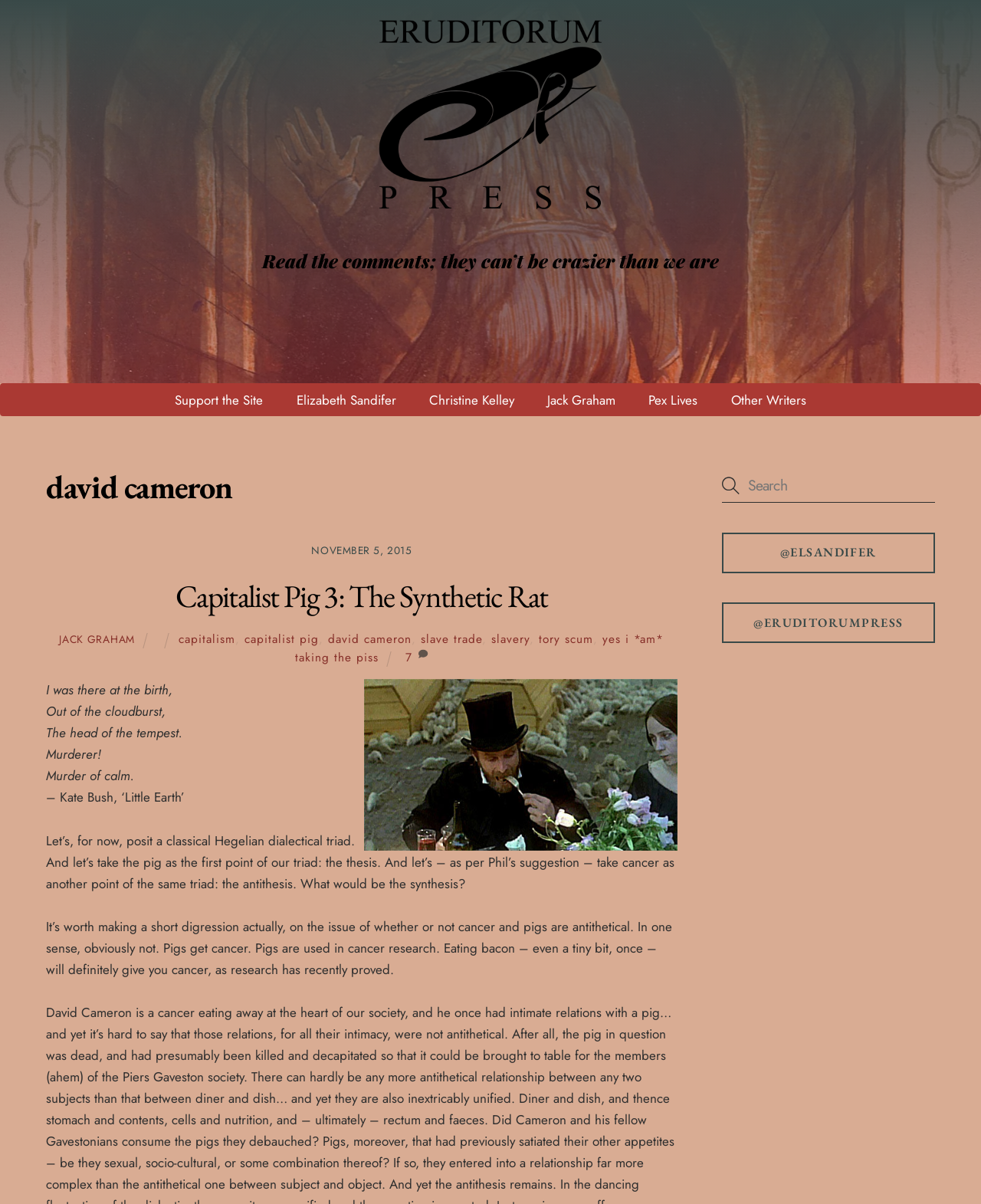What is the date of the article?
Examine the webpage screenshot and provide an in-depth answer to the question.

The date of the article can be found in the time element, which is located below the heading 'david cameron'.